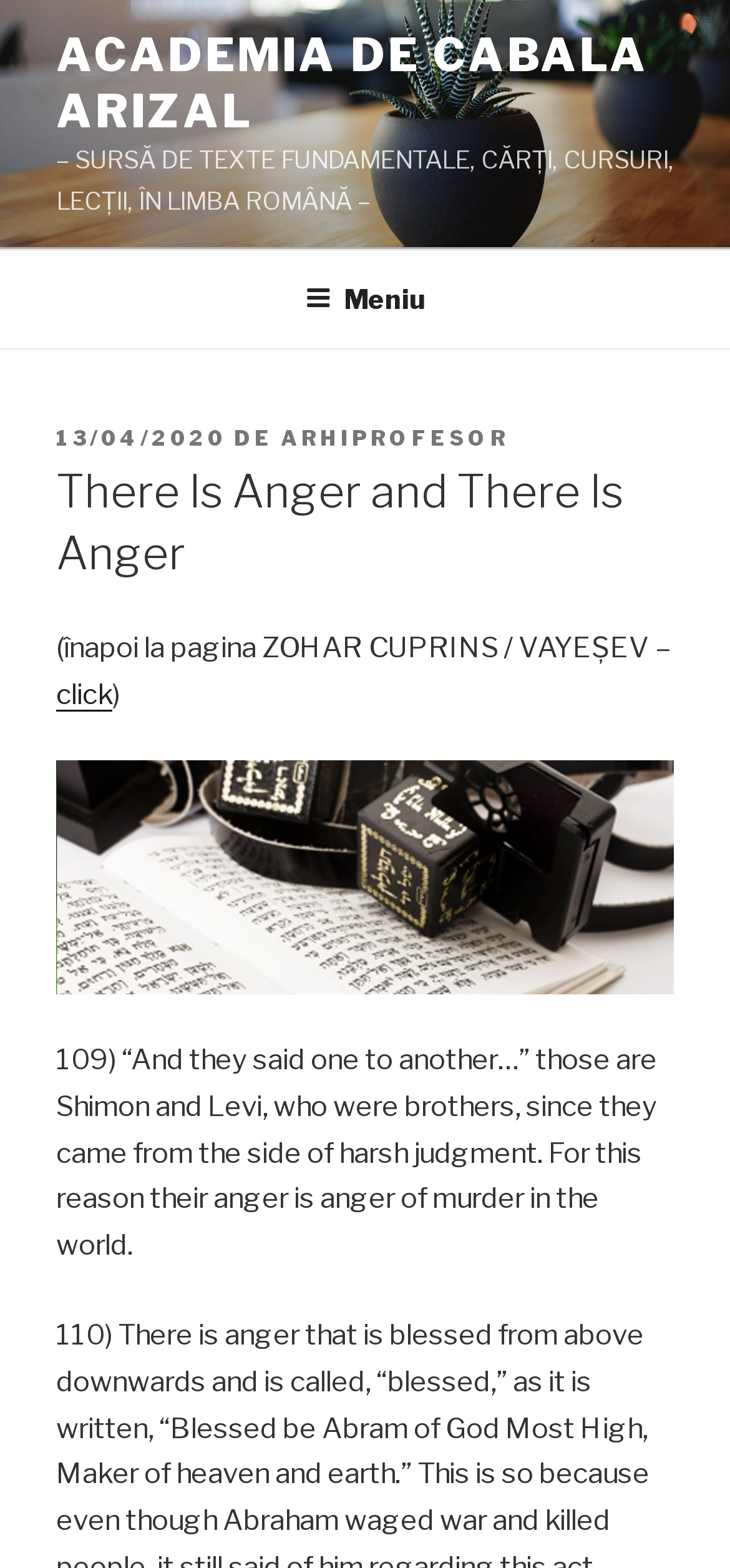Using the element description Meniu, predict the bounding box coordinates for the UI element. Provide the coordinates in (top-left x, top-left y, bottom-right x, bottom-right y) format with values ranging from 0 to 1.

[0.381, 0.161, 0.619, 0.22]